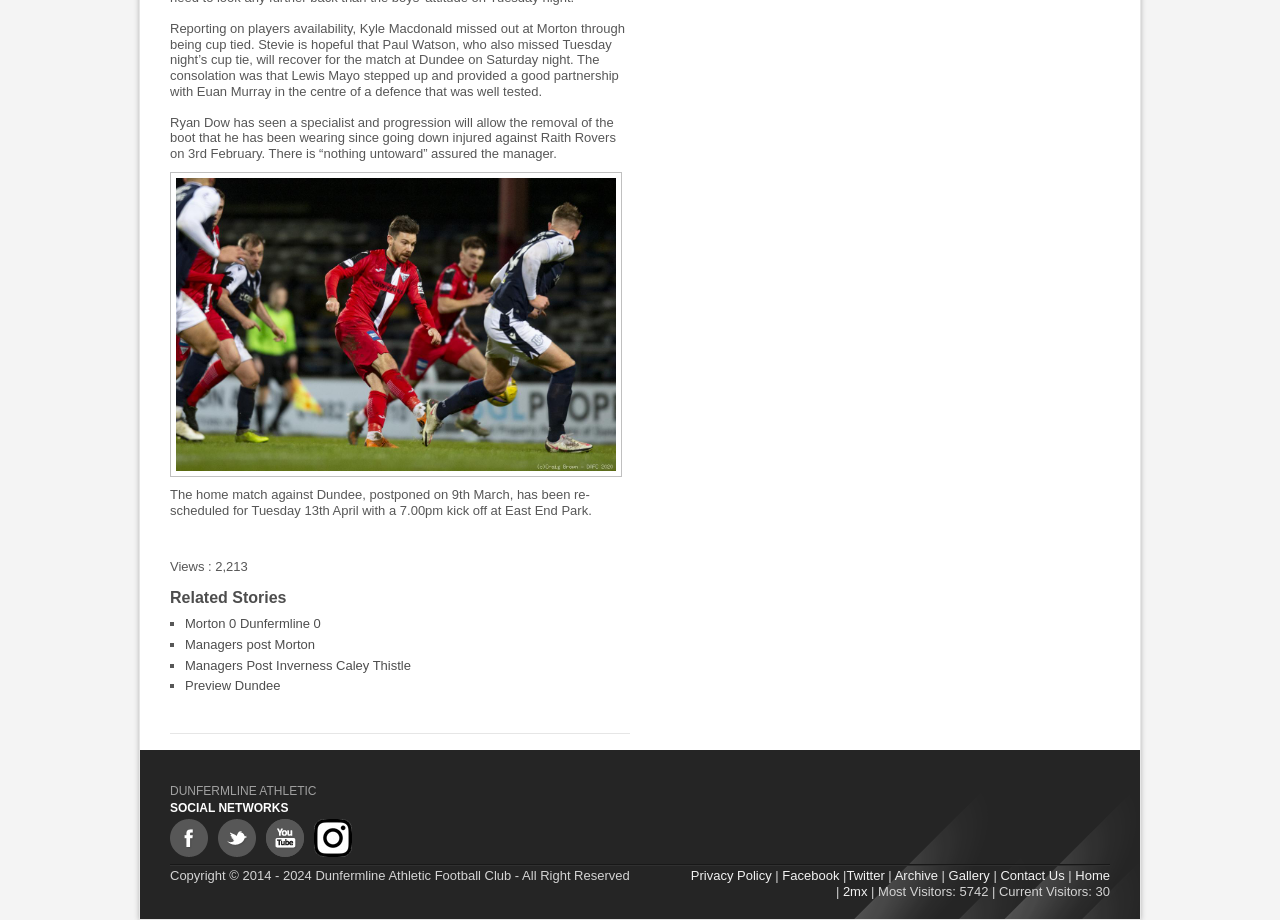Identify the bounding box coordinates of the specific part of the webpage to click to complete this instruction: "Go to the home page".

[0.84, 0.944, 0.867, 0.96]